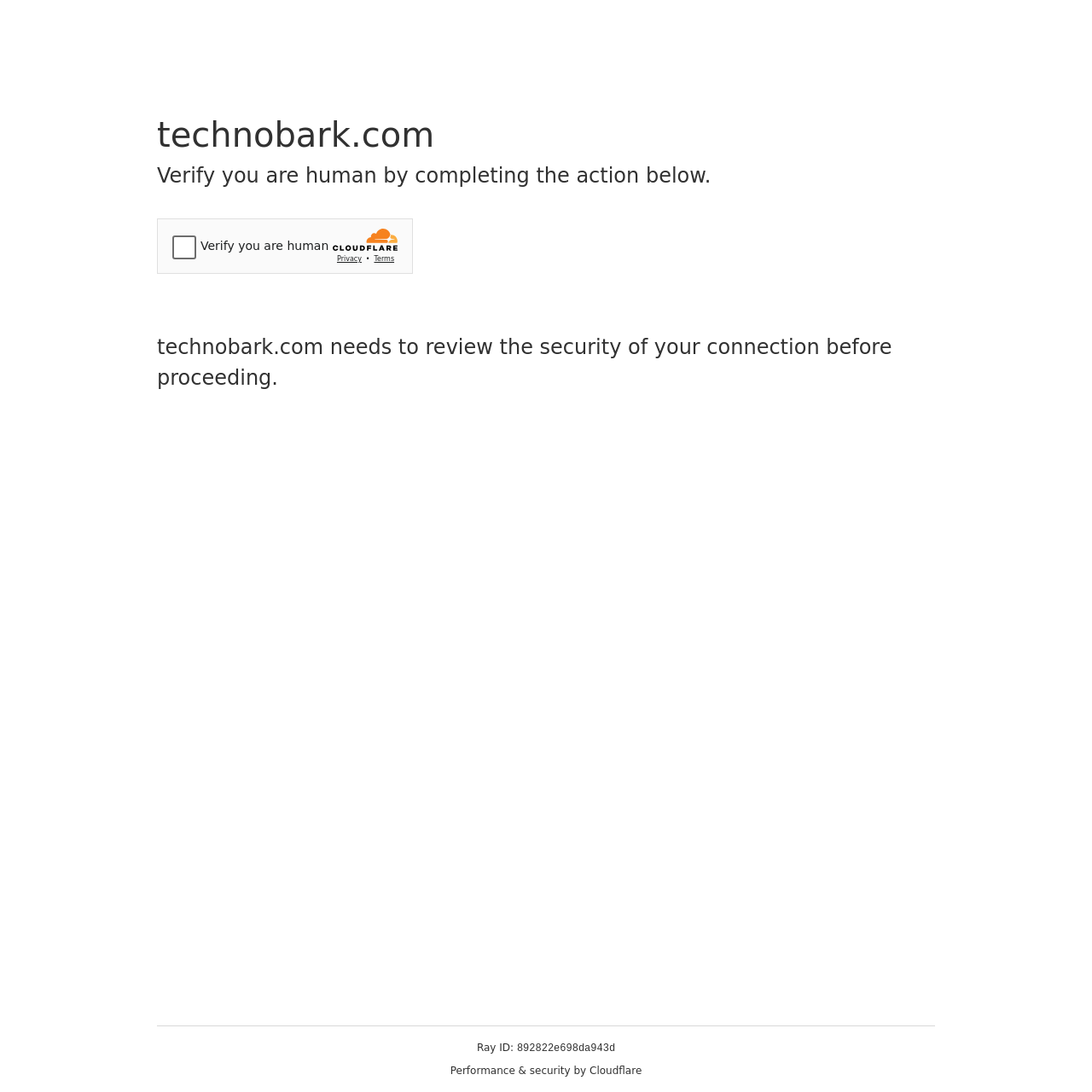What is the website trying to do before proceeding?
Refer to the image and give a detailed answer to the query.

The webpage contains a static text element that states 'technobark.com needs to review the security of your connection before proceeding', indicating that the website is trying to review the security of the user's connection before allowing them to access the website.